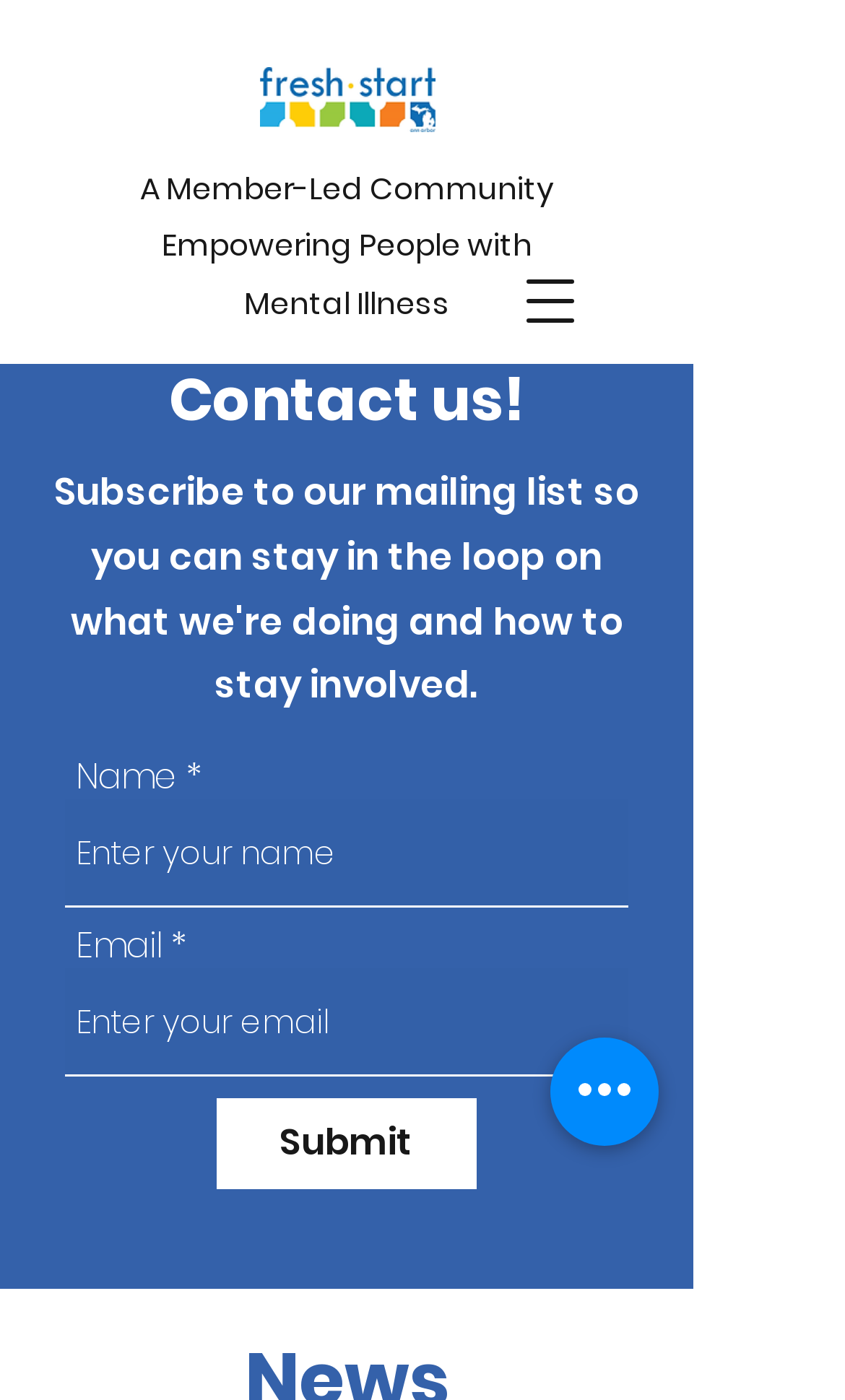Using a single word or phrase, answer the following question: 
What is the purpose of the 'Open navigation menu' button?

To open contact us form